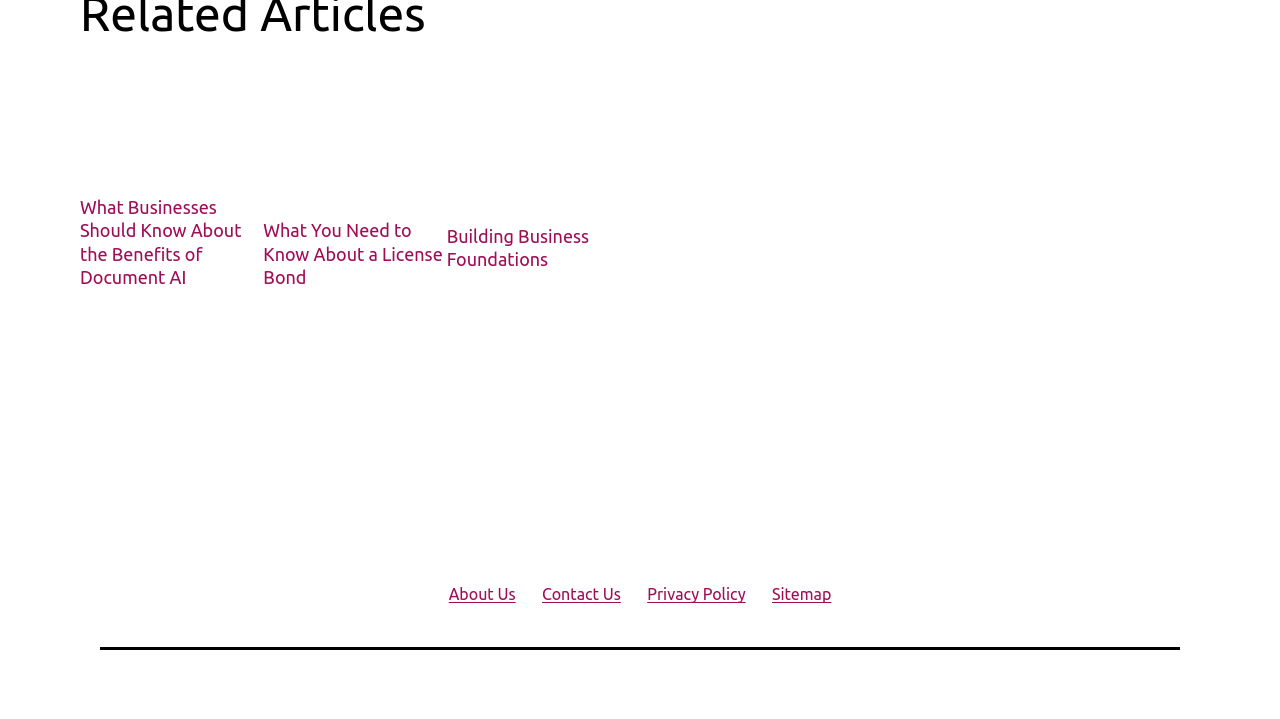Determine the bounding box coordinates of the clickable region to carry out the instruction: "Contact Jennifer Burgess".

None